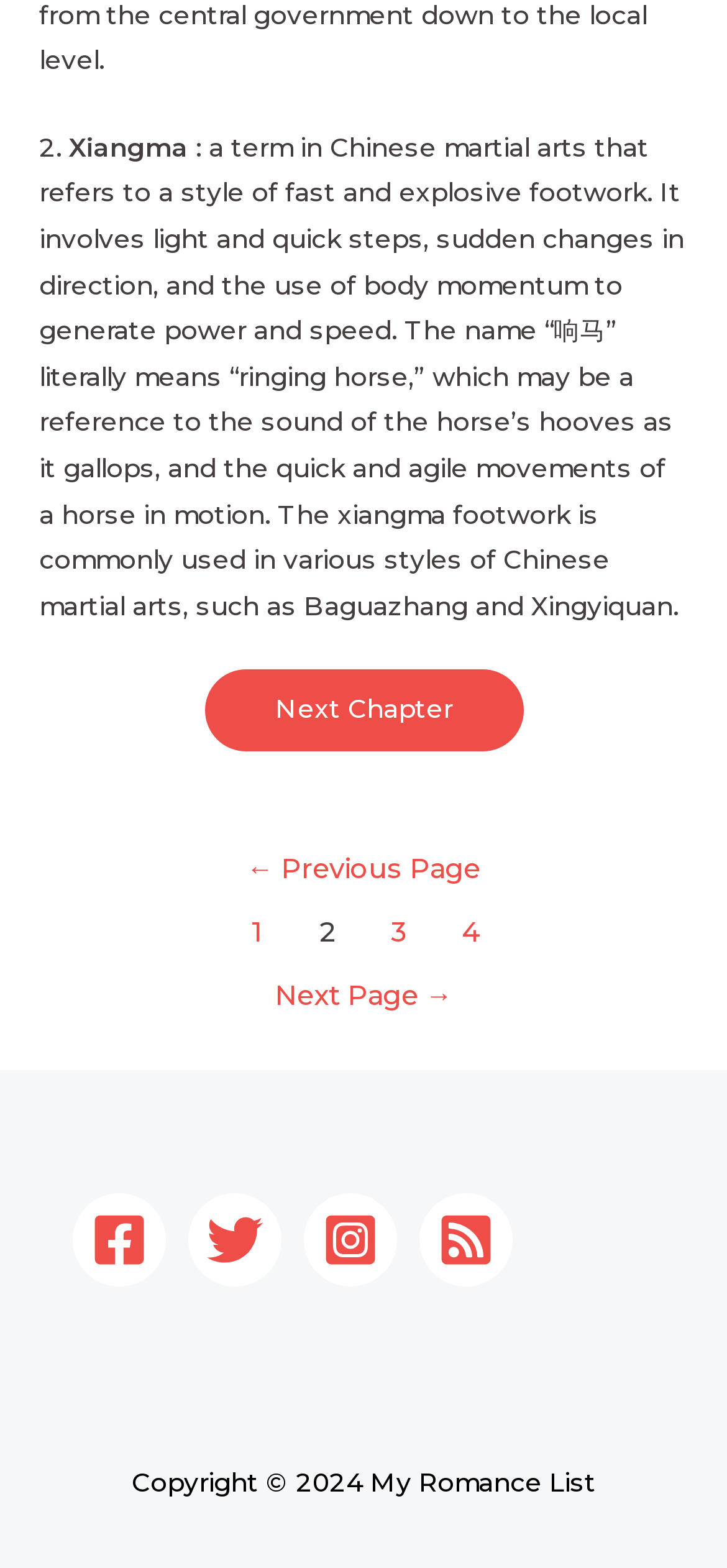What is the name of the next chapter?
Using the information from the image, provide a comprehensive answer to the question.

The webpage has a 'Next Chapter' link, but it does not specify the name of the next chapter.